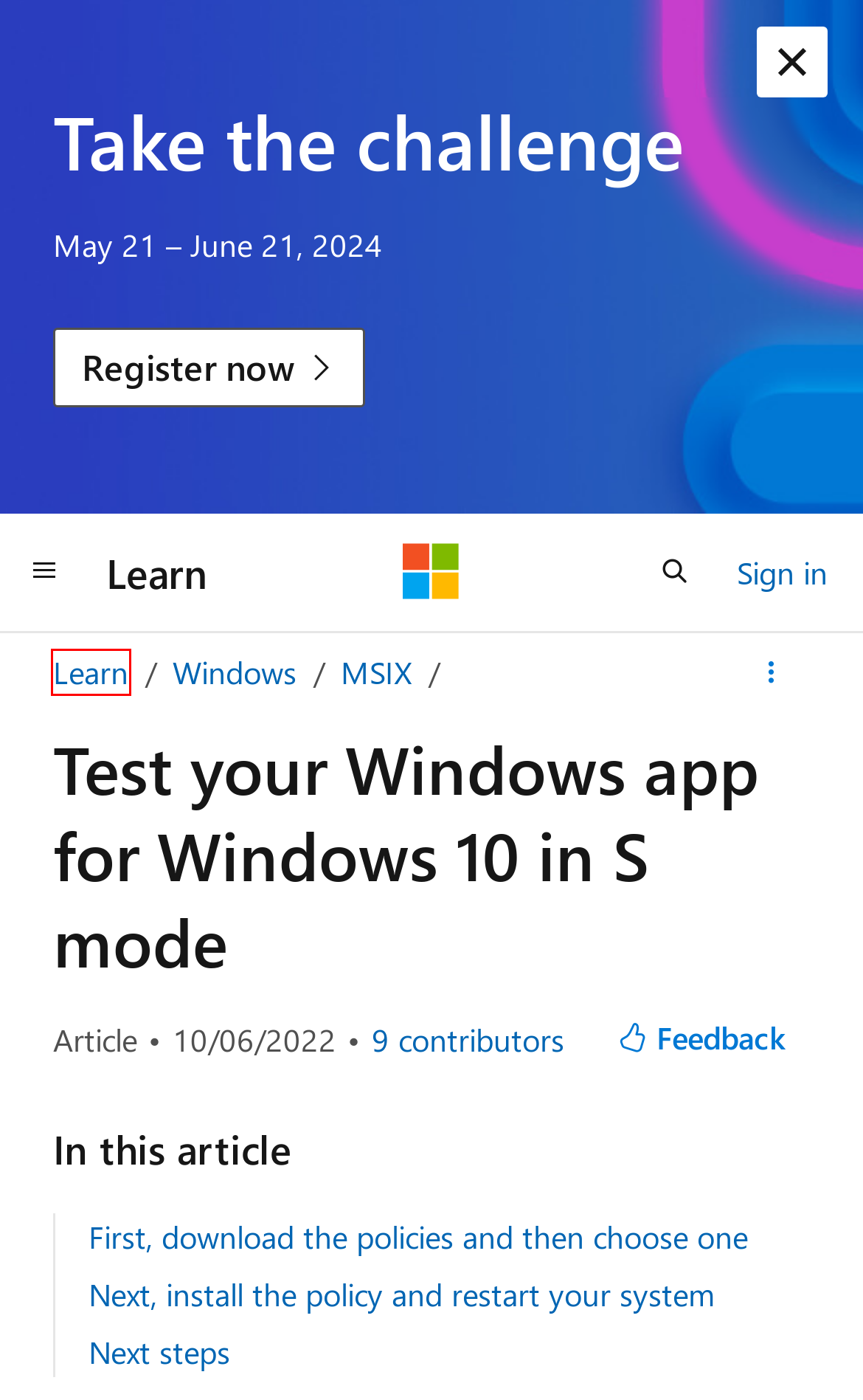You have been given a screenshot of a webpage, where a red bounding box surrounds a UI element. Identify the best matching webpage description for the page that loads after the element in the bounding box is clicked. Options include:
A. MSIX documentation - MSIX | Microsoft Learn
B. MSIX - Microsoft Community Hub
C. Microsoft Learn: Build skills that open doors in your career
D. Trademark and Brand Guidelines | Microsoft Legal
E. Microsoft Privacy Statement – Microsoft privacy
F. Windows App SDK - Microsoft Q&A
G. Windows Documentation | Microsoft Learn
H. Your request has been blocked. This could be
                        due to several reasons.

C